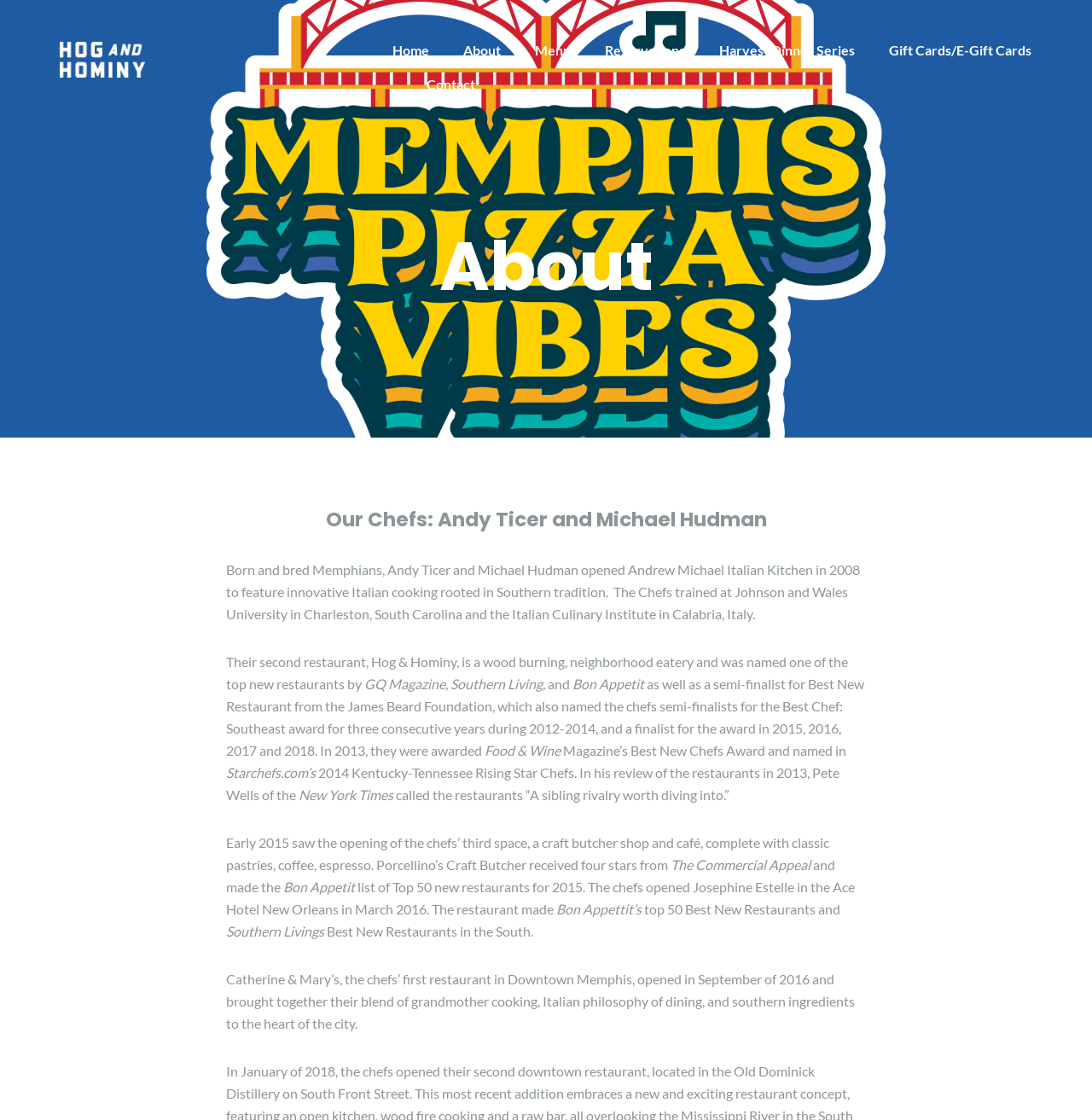Using the information from the screenshot, answer the following question thoroughly:
Where did the chefs train?

According to the text, the chefs, Andy Ticer and Michael Hudman, trained at Johnson and Wales University in Charleston, South Carolina, and the Italian Culinary Institute in Calabria, Italy.